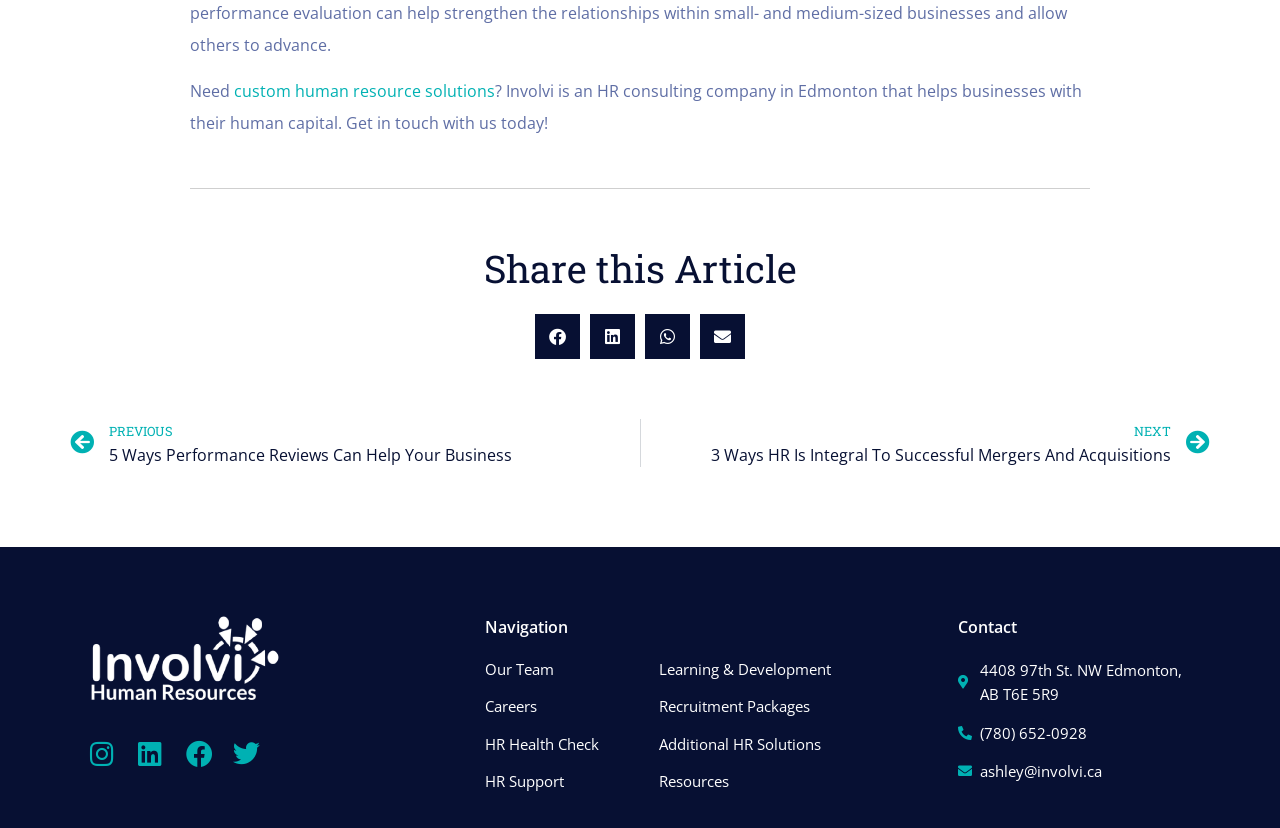Respond with a single word or phrase for the following question: 
What are the HR services provided by the company?

HR Health Check, HR Support, Learning & Development, Recruitment Packages, Additional HR Solutions